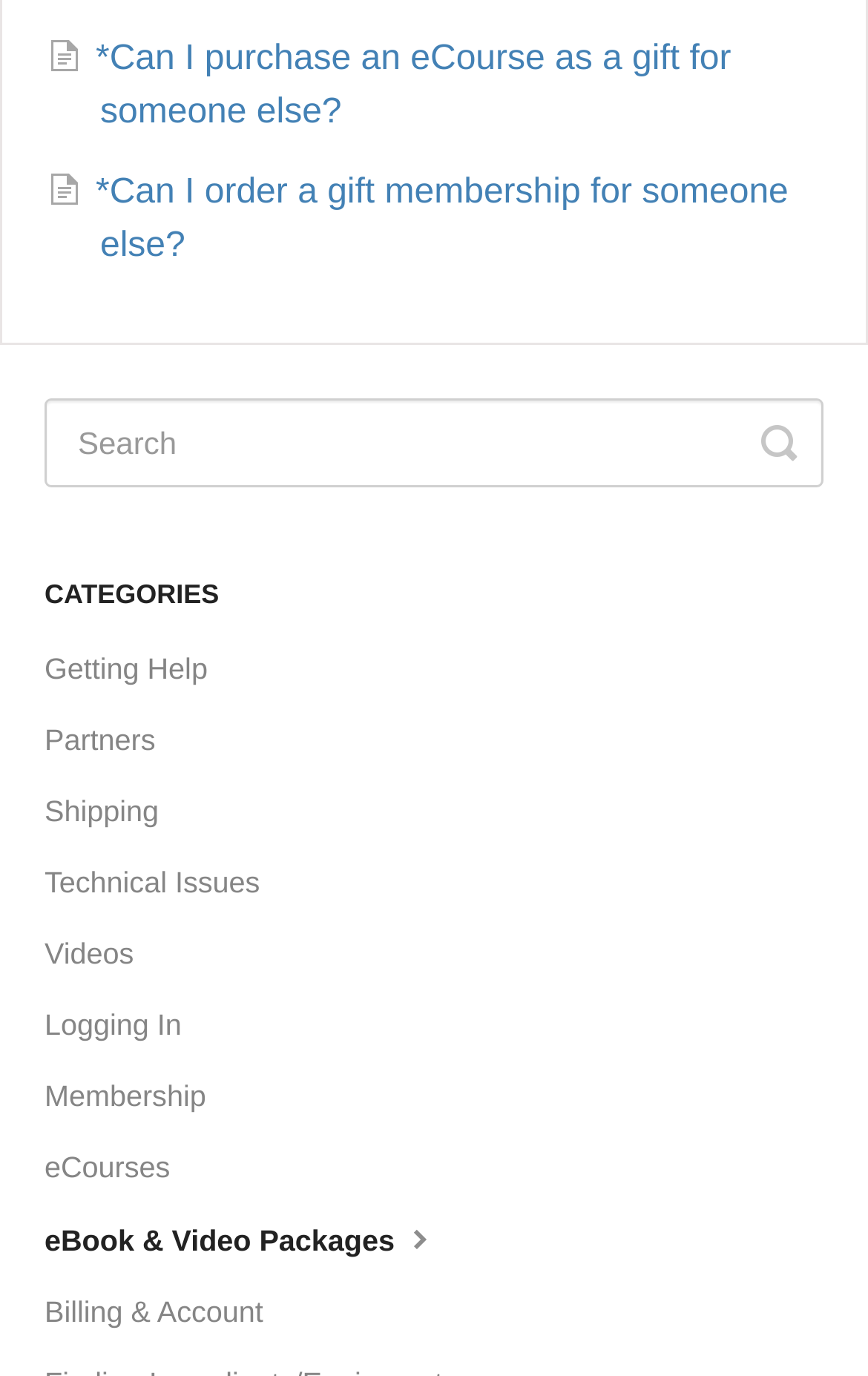Locate the bounding box coordinates of the area where you should click to accomplish the instruction: "View eCourses".

[0.051, 0.824, 0.234, 0.876]